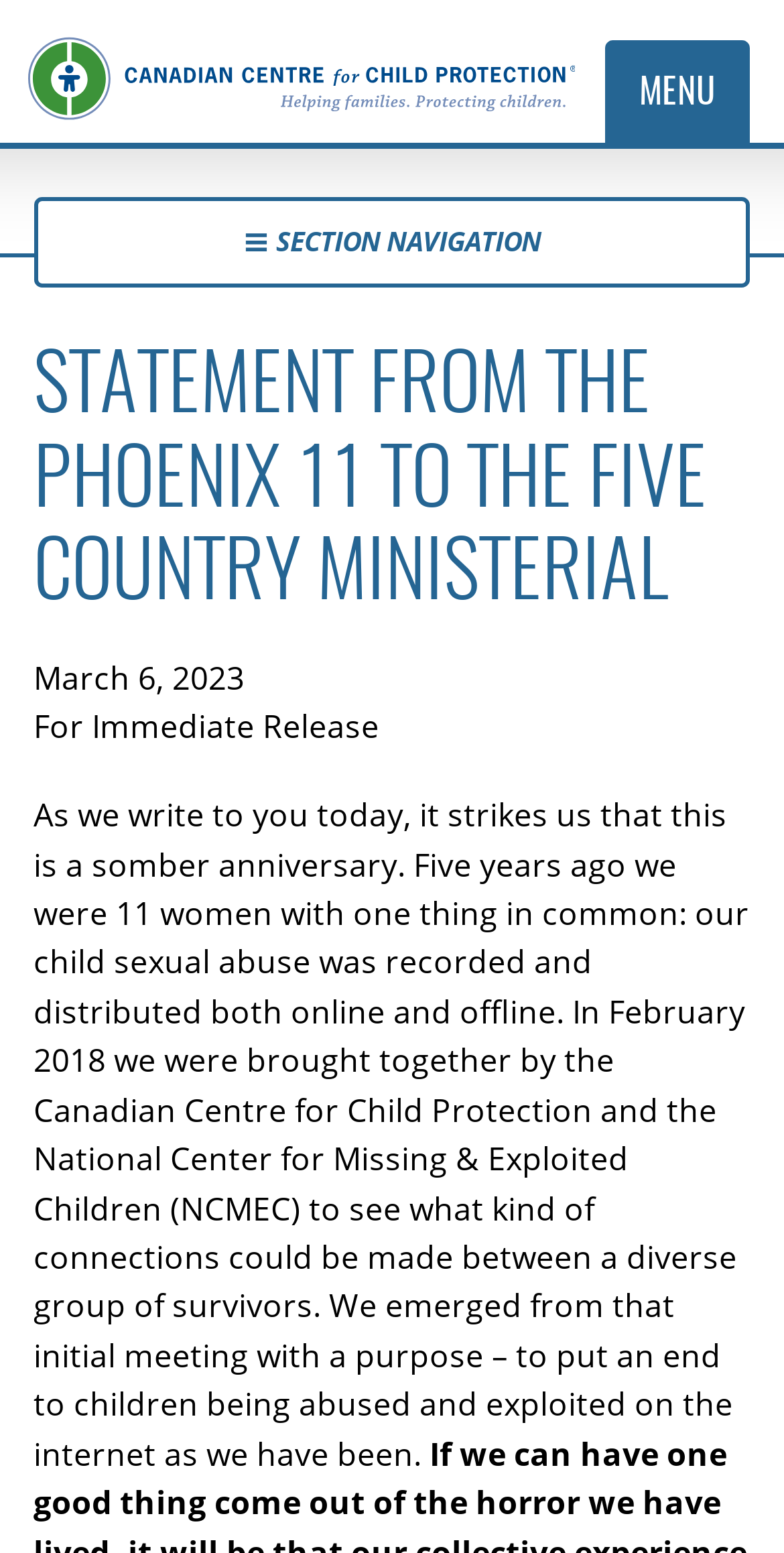Provide the bounding box coordinates for the UI element described in this sentence: "Sales and Delivery Conditions". The coordinates should be four float values between 0 and 1, i.e., [left, top, right, bottom].

None